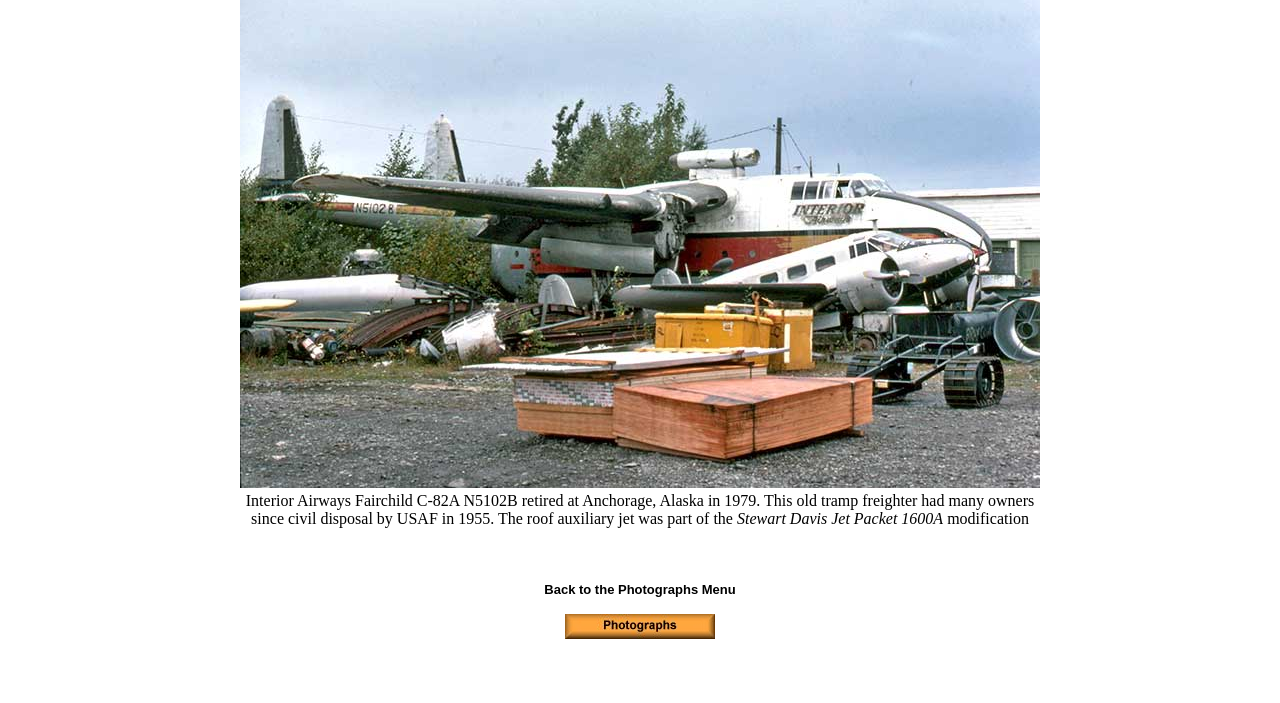Where was the aircraft retired?
Provide a thorough and detailed answer to the question.

According to the text description in the gridcell element, the Interior Airways Fairchild C-82A N5102B was retired at Anchorage, Alaska in 1979.